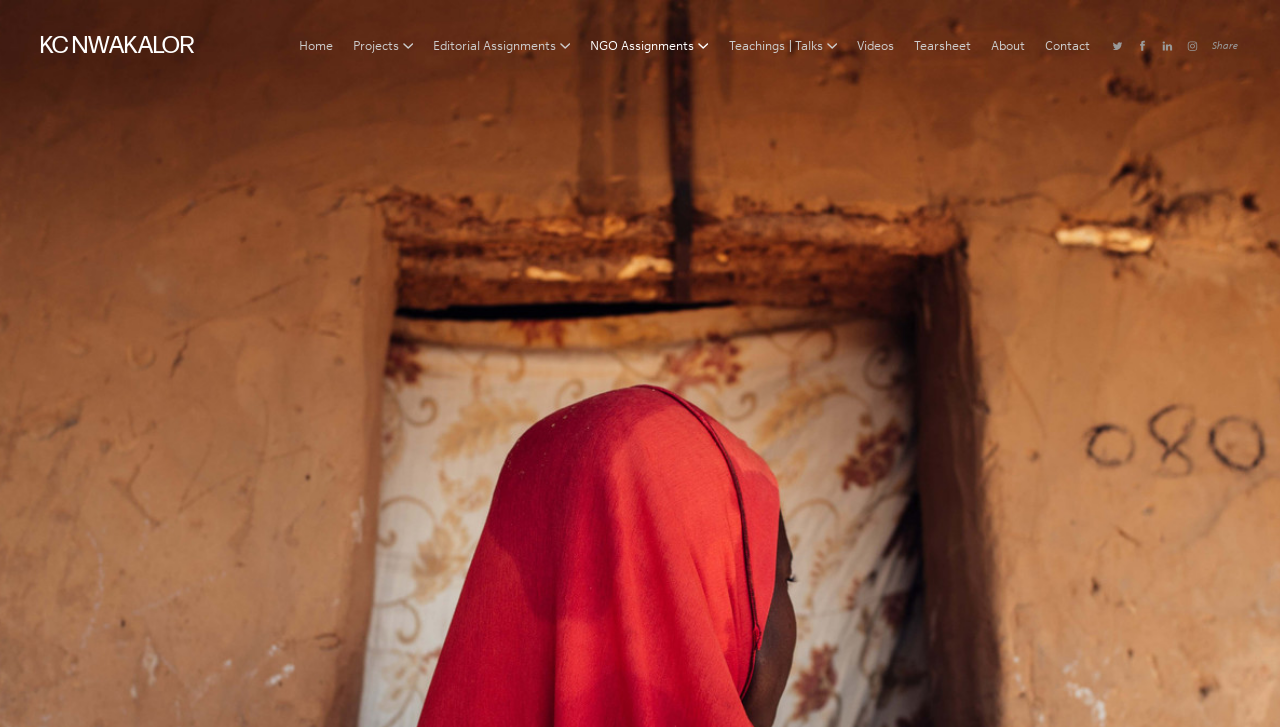Give a detailed overview of the webpage's appearance and contents.

This webpage is the official website of KC Nwakalor, an International Documentary Photojournalist and Producer based in Abuja, Nigeria. At the top left corner, there is a link to the homepage labeled "KC NWAKALOR" which also serves as a heading. Below this, there are several links to different projects, including "Fatherhood", "Isolating with you, Malichá", "Tales of The Oil Rich South", and others, which are arranged in a vertical column.

To the top right, there is a navigation menu with links to "Home", "Projects", "Editorial Assignments", "NGO Assignments", "Teachings | Talks", "Videos", "Tearsheet", "About", and "Contact". Each of these links has a small image icon next to it.

At the very top right corner, there are links to the photographer's social media profiles, including Twitter, Facebook, LinkedIn, and Instagram, each with its respective icon.

The overall layout of the webpage is organized, with clear headings and concise text, making it easy to navigate and explore the photographer's work.